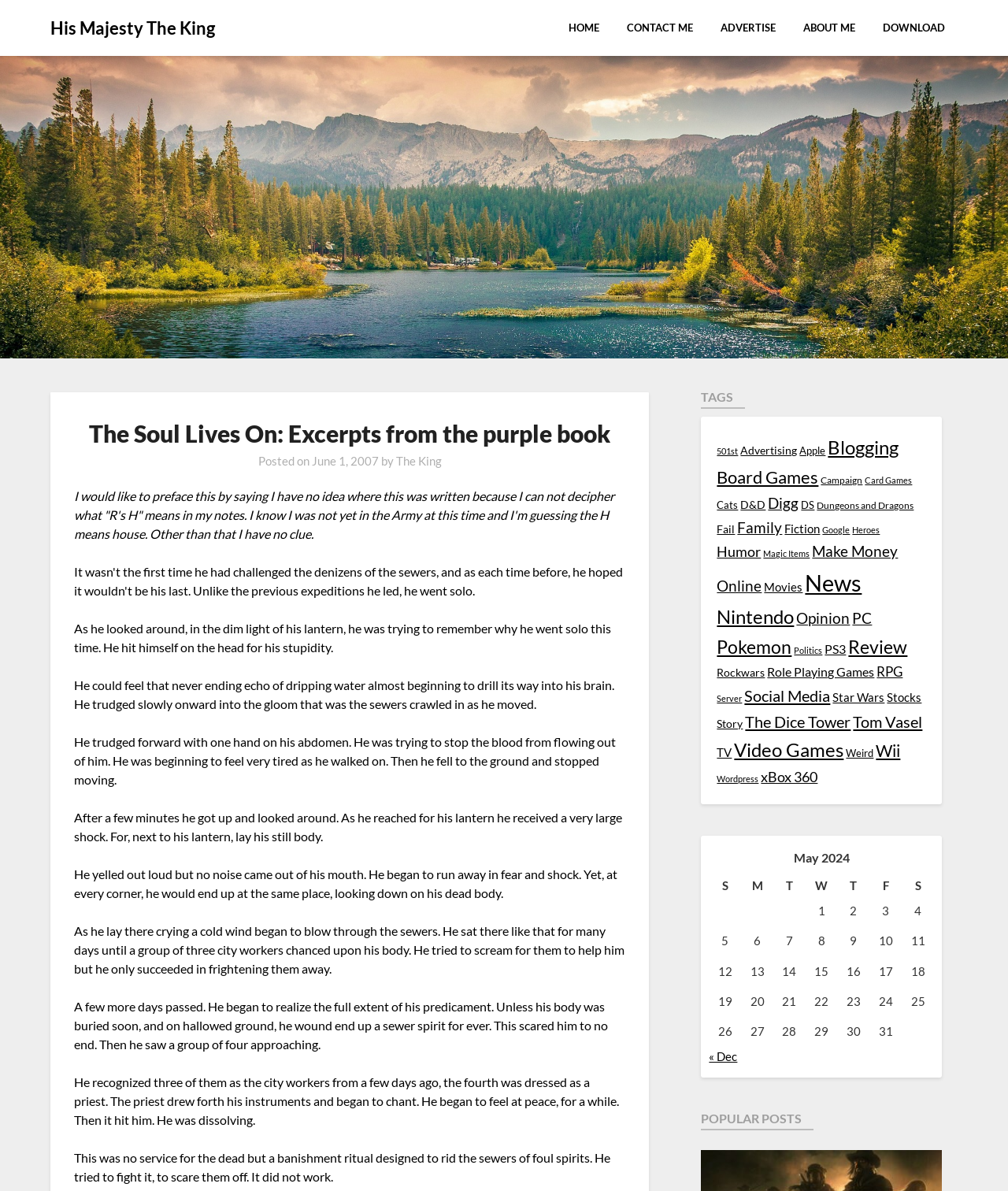Locate the coordinates of the bounding box for the clickable region that fulfills this instruction: "Learn more about physiotherapy for bulging discs and degeneration".

None